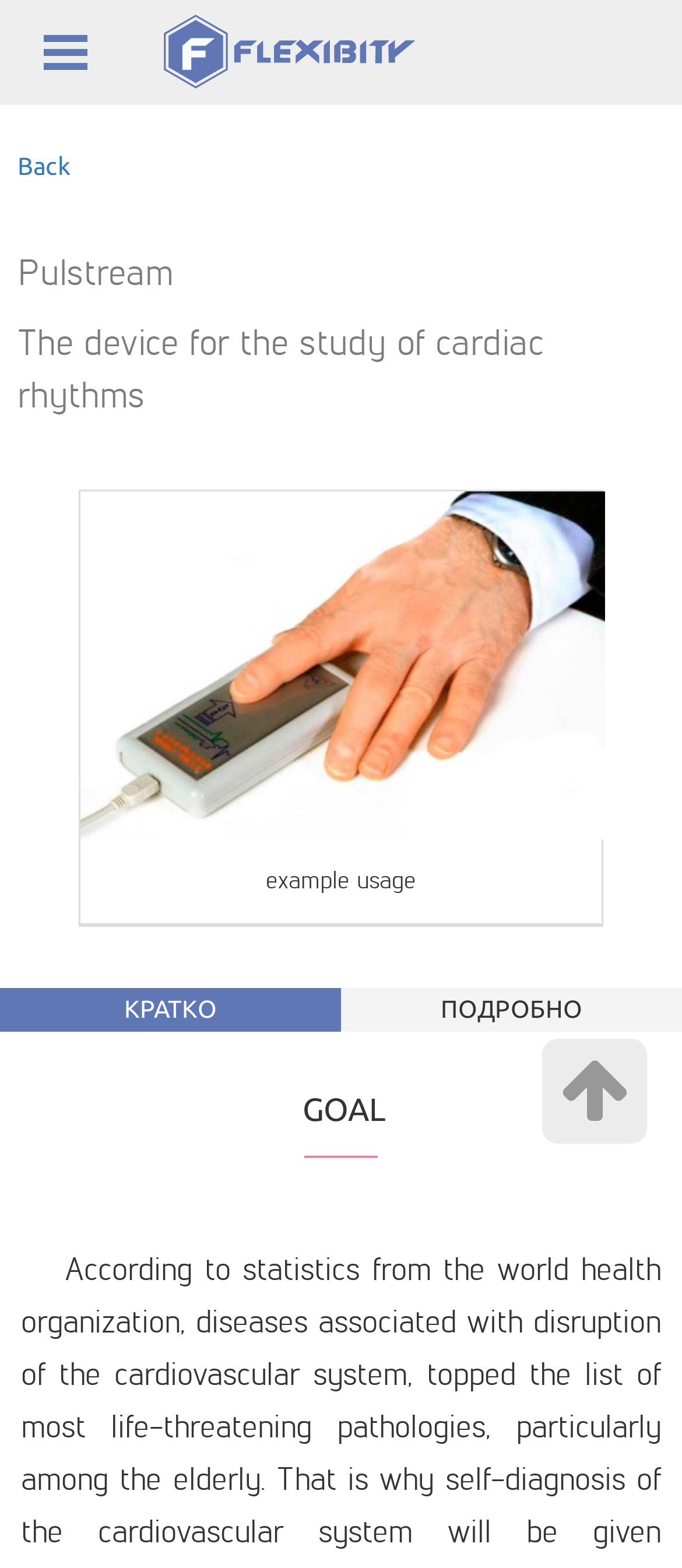Is there a project image on the page?
Please answer the question with a single word or phrase, referencing the image.

Yes